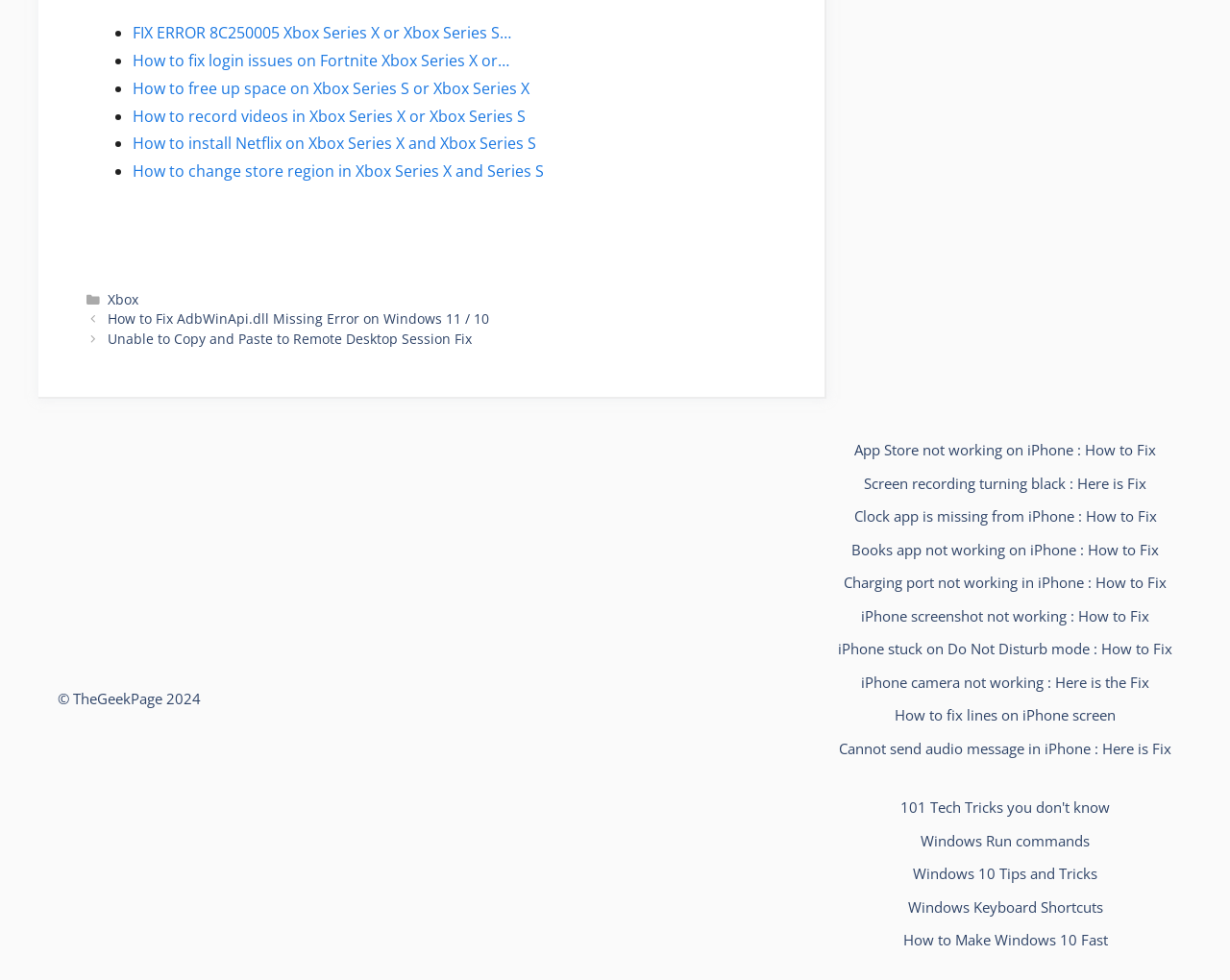What is the category of the first link?
Using the image as a reference, answer with just one word or a short phrase.

Xbox